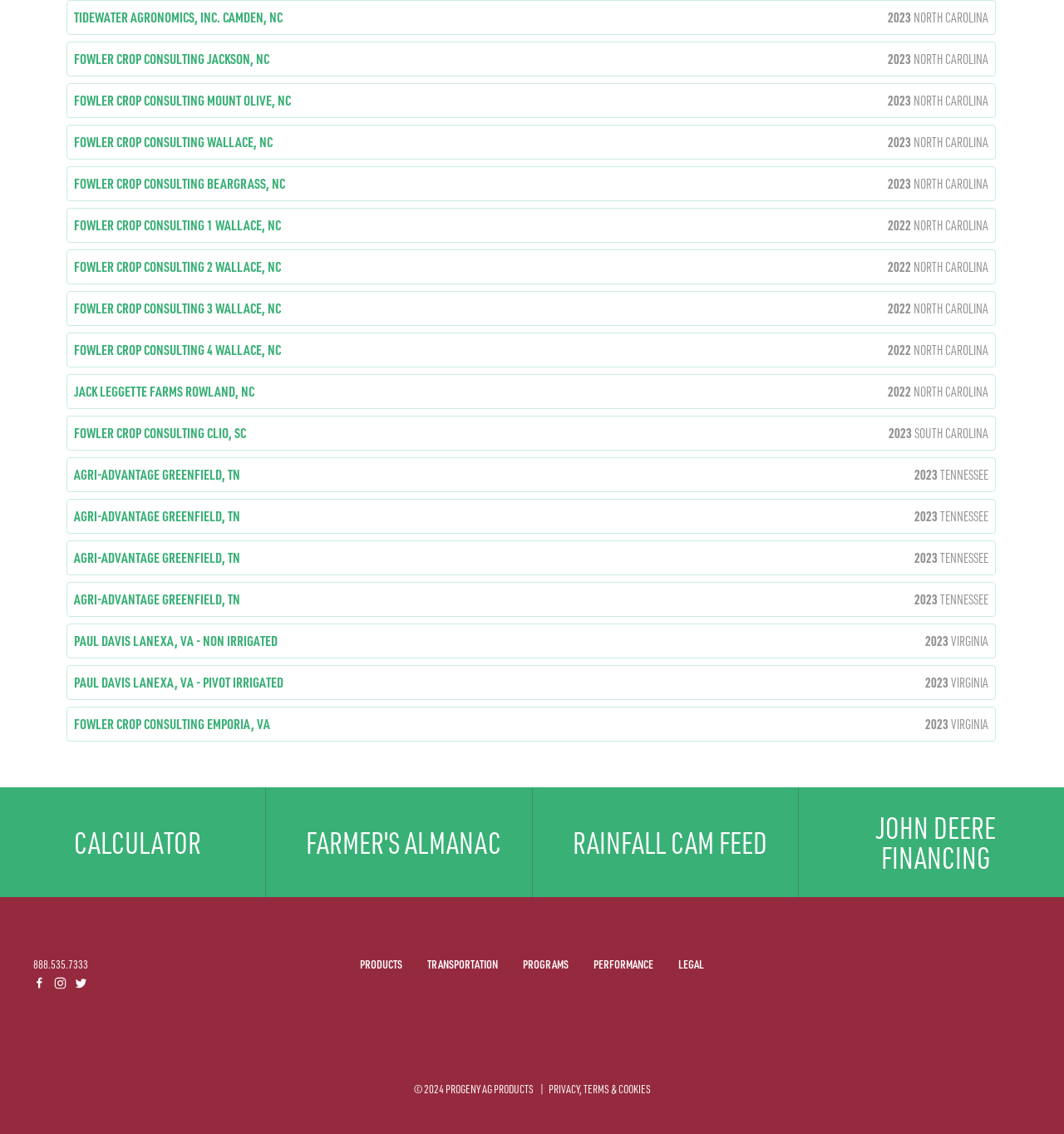Locate the UI element that matches the description Agri-Advantage Greenfield, TN 2023 Tennessee in the webpage screenshot. Return the bounding box coordinates in the format (top-left x, top-left y, bottom-right x, bottom-right y), with values ranging from 0 to 1.

[0.062, 0.513, 0.936, 0.544]